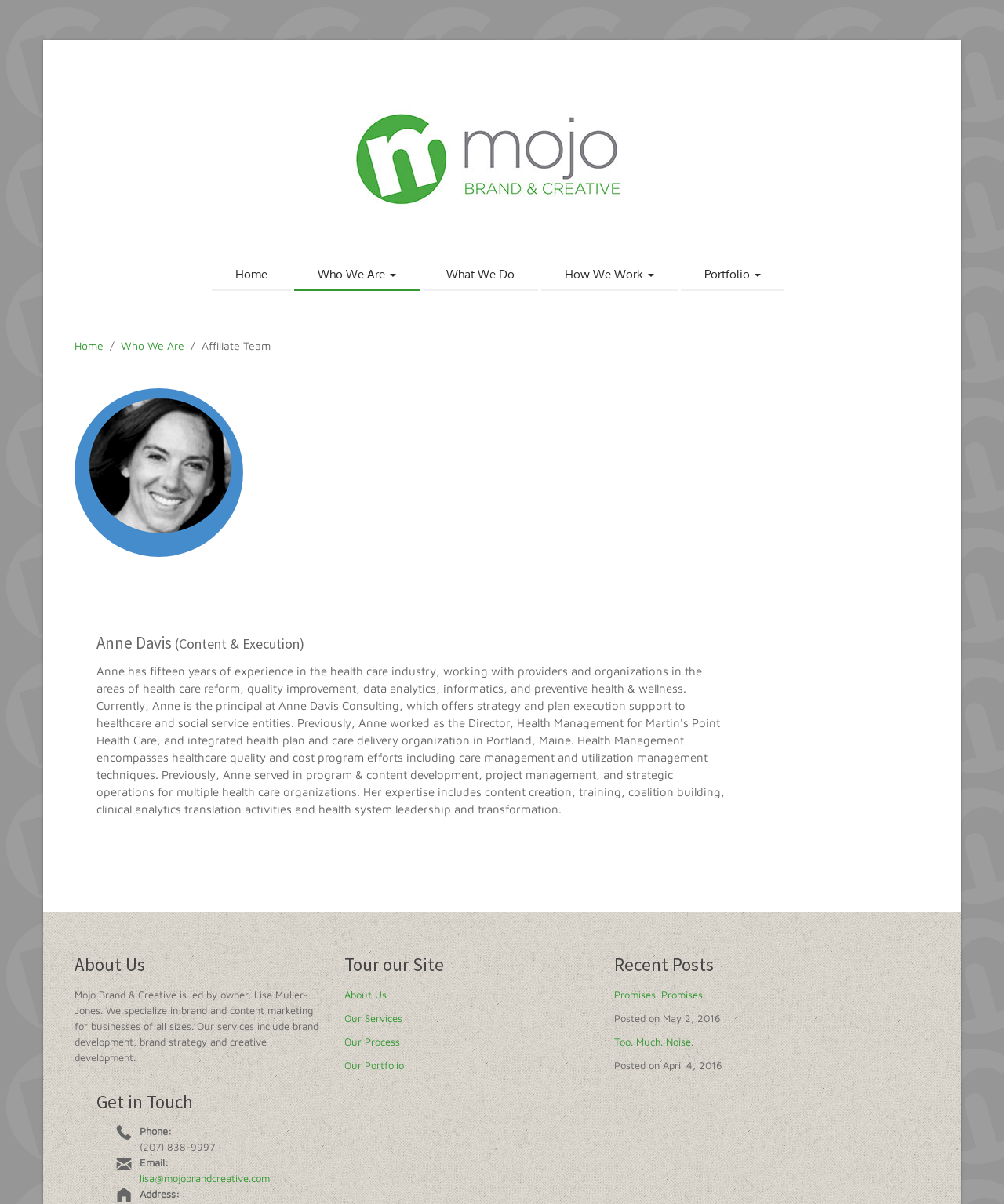What is the title of the recent post on May 2, 2016?
Provide a one-word or short-phrase answer based on the image.

Promises. Promises.